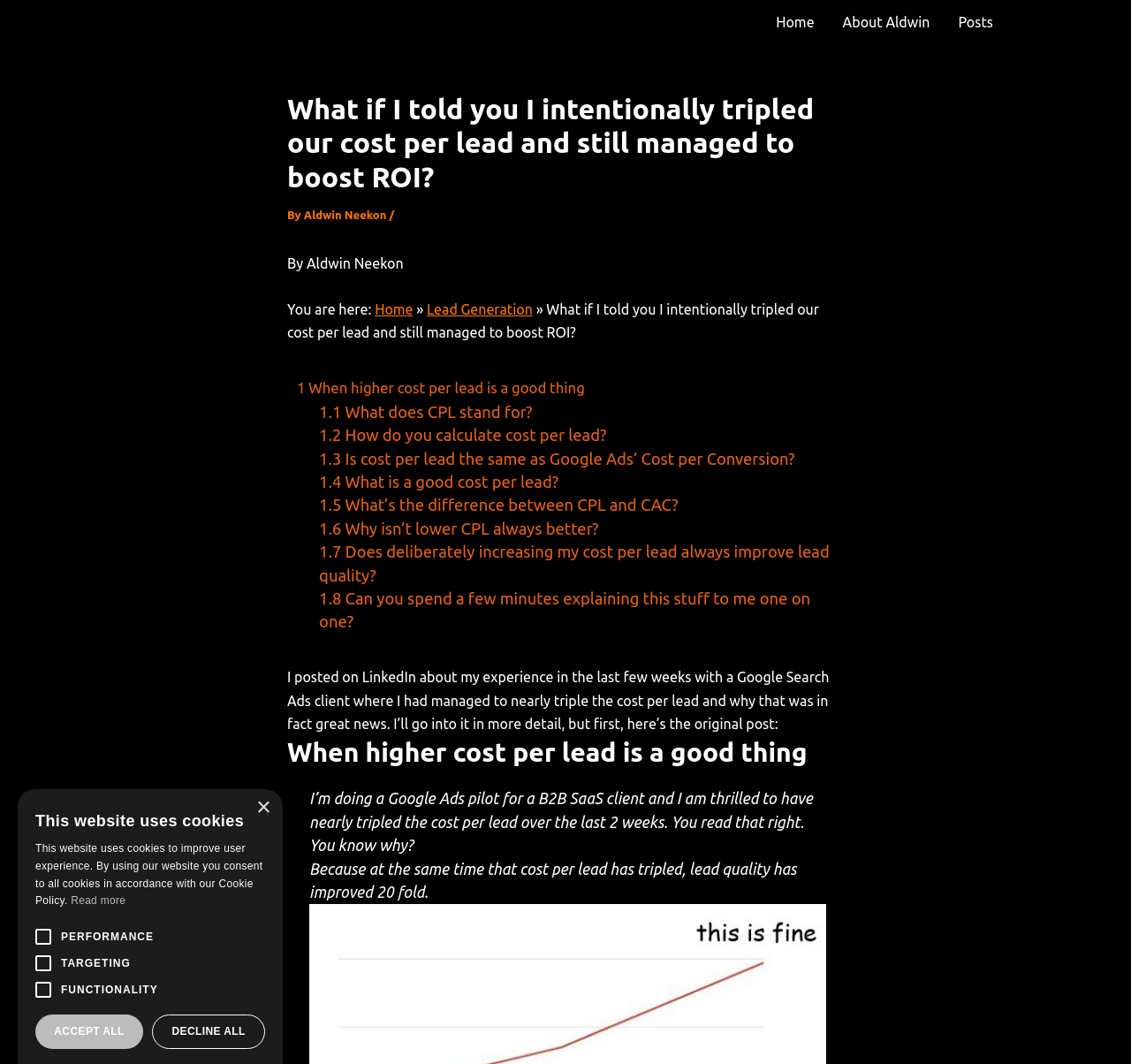Kindly provide the bounding box coordinates of the section you need to click on to fulfill the given instruction: "Read the post by Aldwin Neekon".

[0.254, 0.196, 0.357, 0.255]